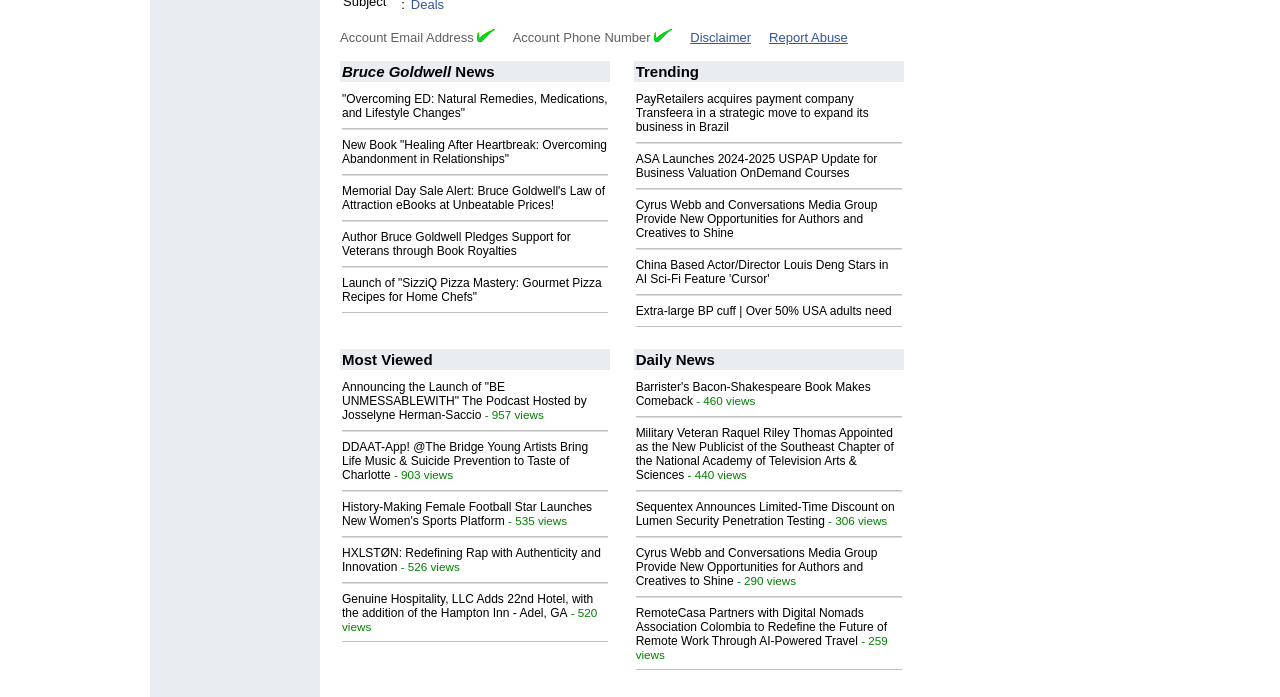Given the description "office@wybunburydelves.co.uk", determine the bounding box of the corresponding UI element.

None